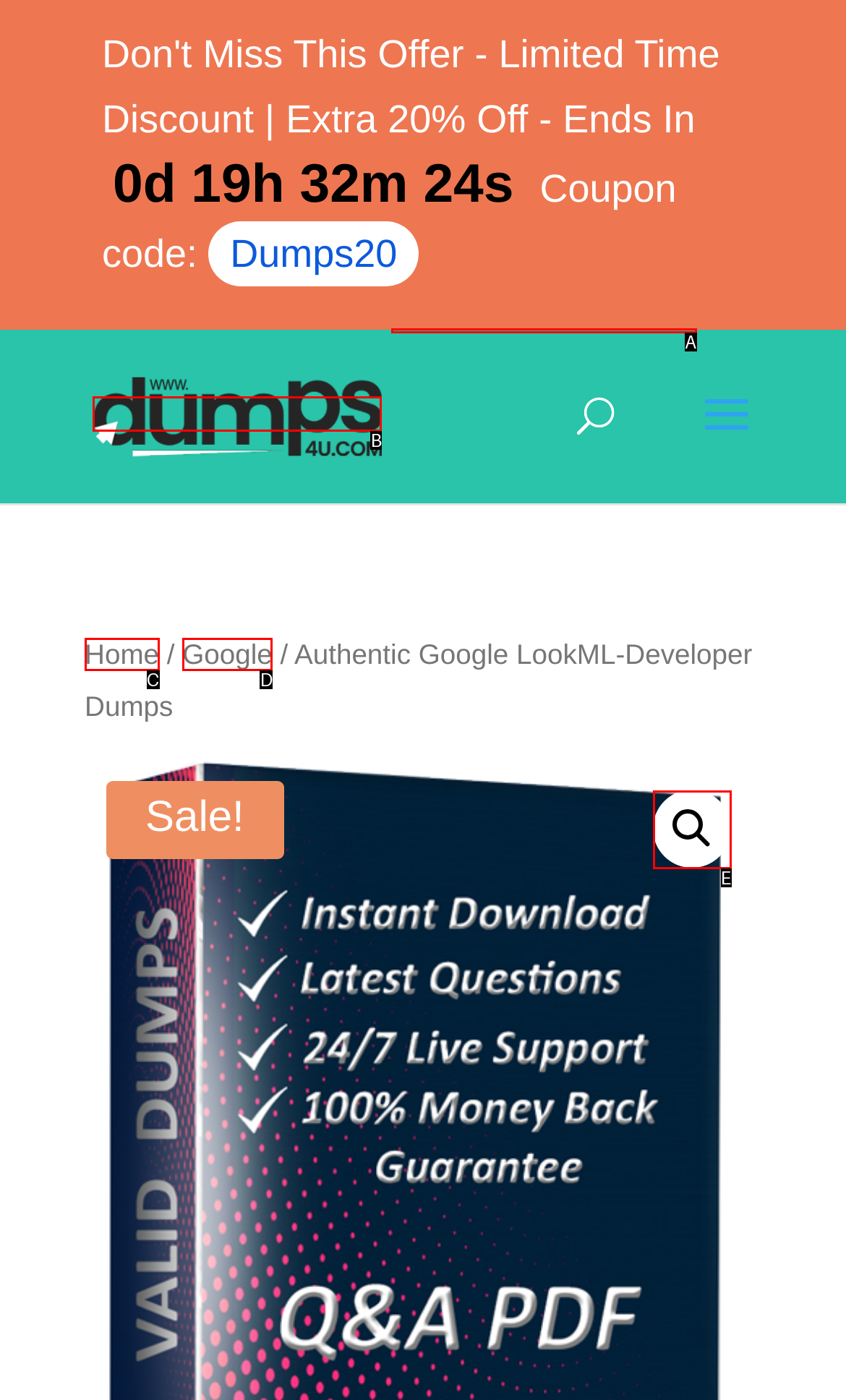From the given choices, indicate the option that best matches: name="s" placeholder="Search …" title="Search for:"
State the letter of the chosen option directly.

A